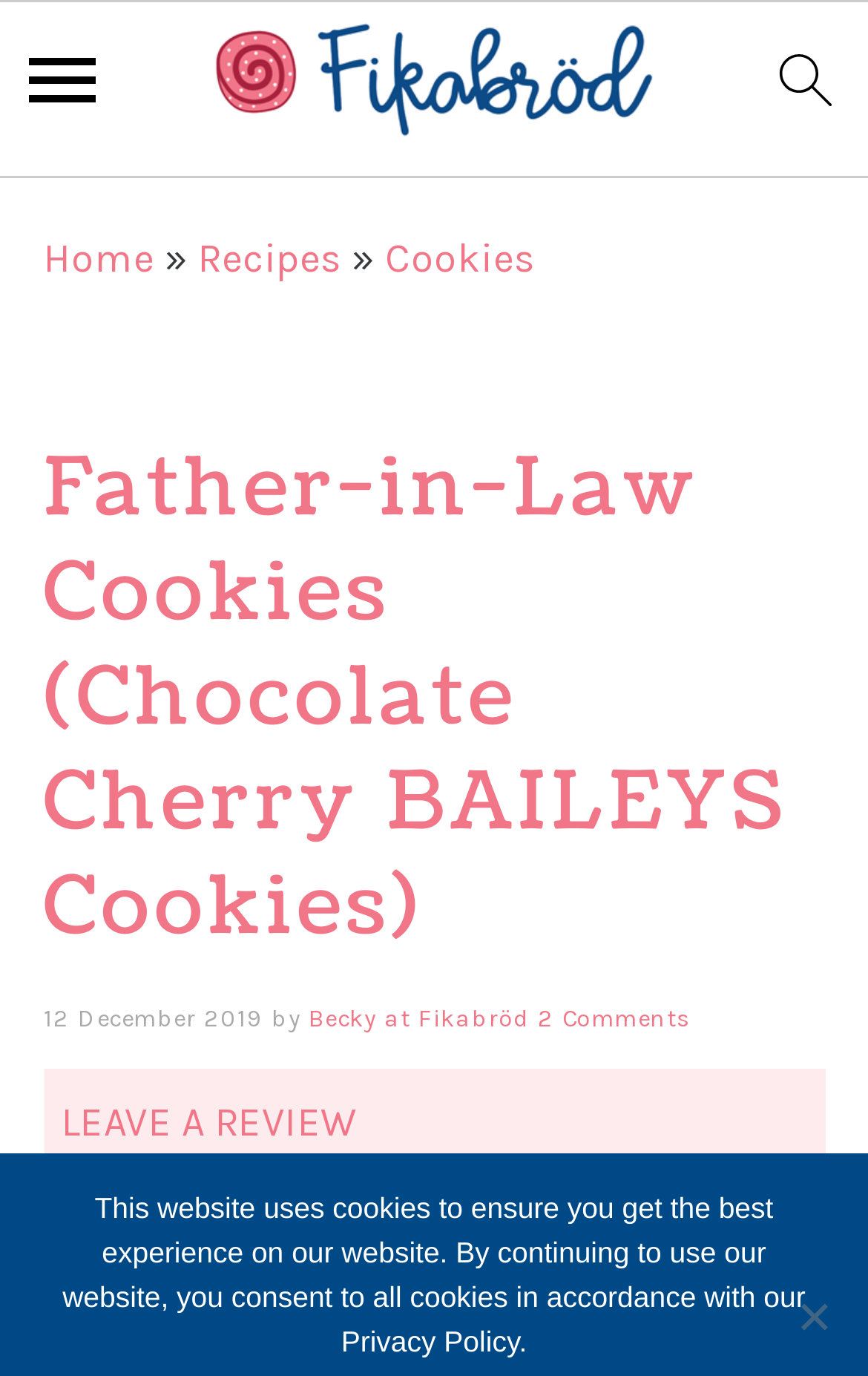Using the webpage screenshot, find the UI element described by Cookies. Provide the bounding box coordinates in the format (top-left x, top-left y, bottom-right x, bottom-right y), ensuring all values are floating point numbers between 0 and 1.

[0.444, 0.17, 0.617, 0.206]